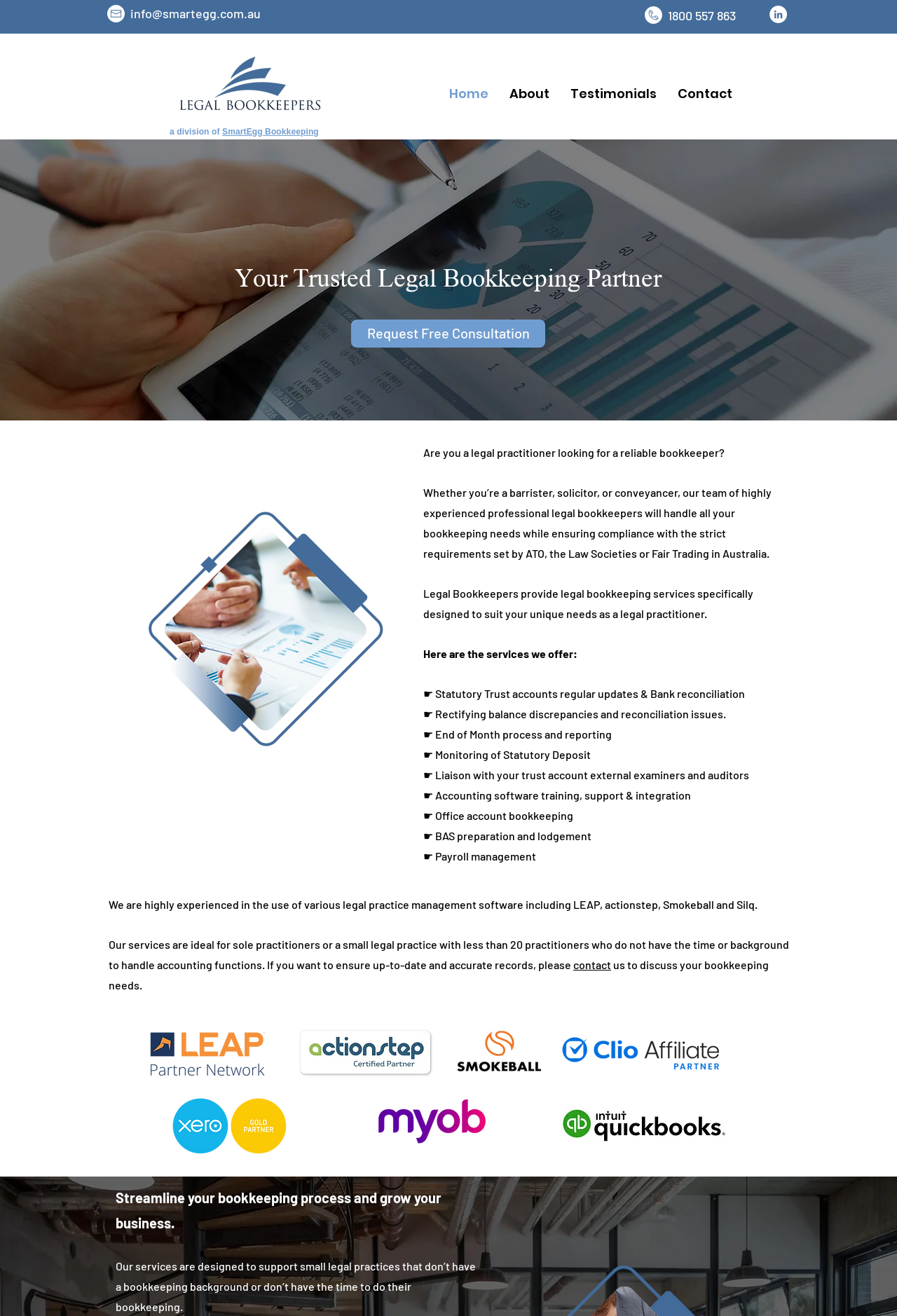Provide the bounding box coordinates of the HTML element this sentence describes: "contact".

[0.639, 0.728, 0.681, 0.738]